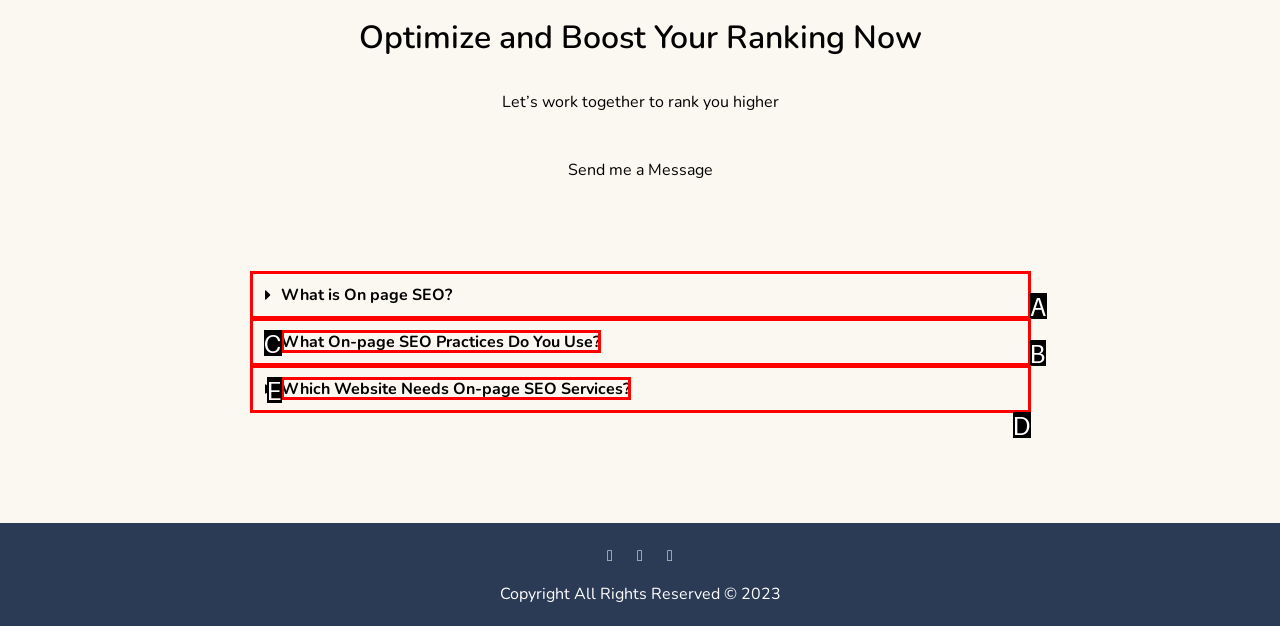Select the letter that aligns with the description: What is On page SEO?. Answer with the letter of the selected option directly.

A